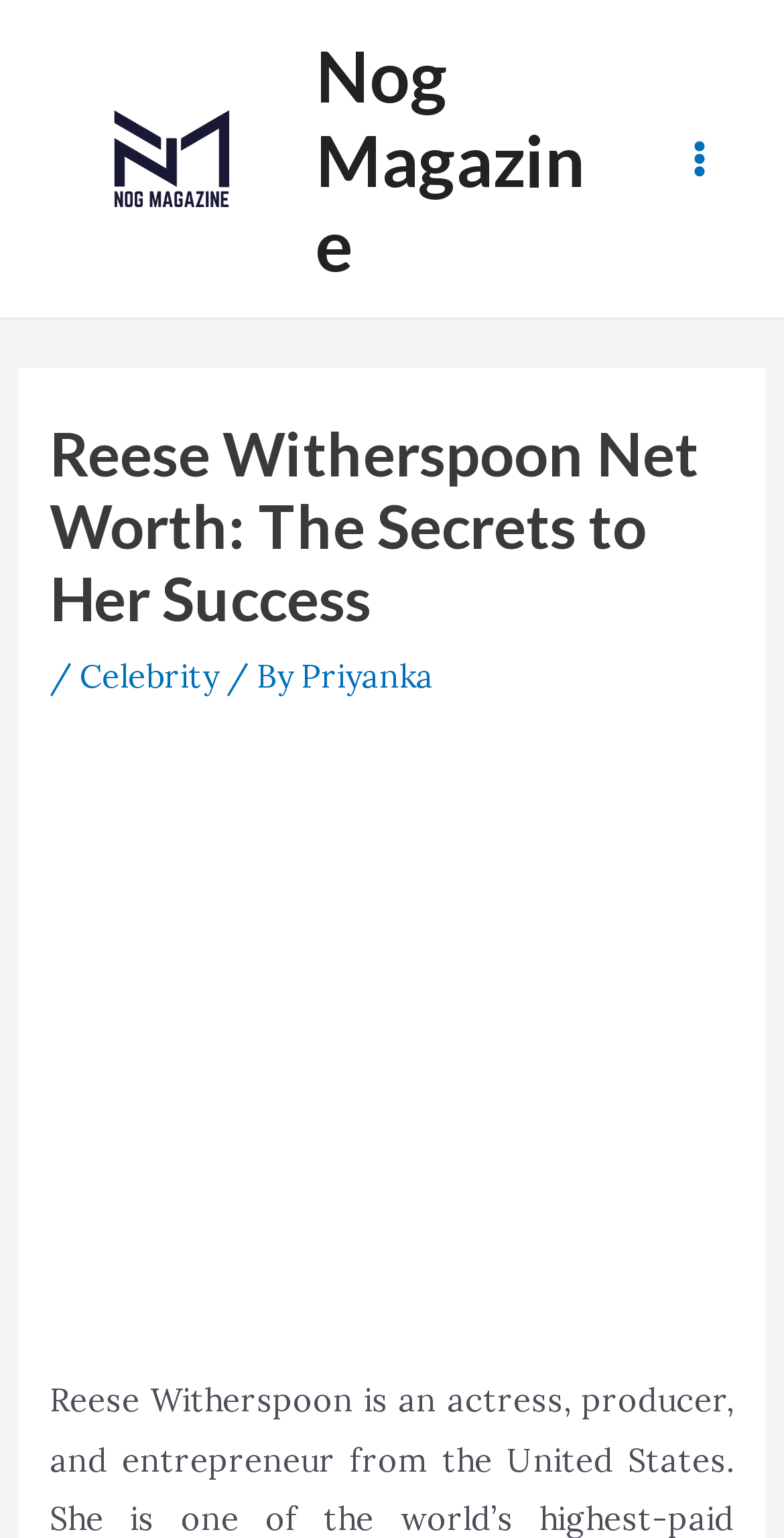Identify the bounding box coordinates for the UI element described as follows: Celebrity. Use the format (top-left x, top-left y, bottom-right x, bottom-right y) and ensure all values are floating point numbers between 0 and 1.

[0.102, 0.426, 0.279, 0.452]